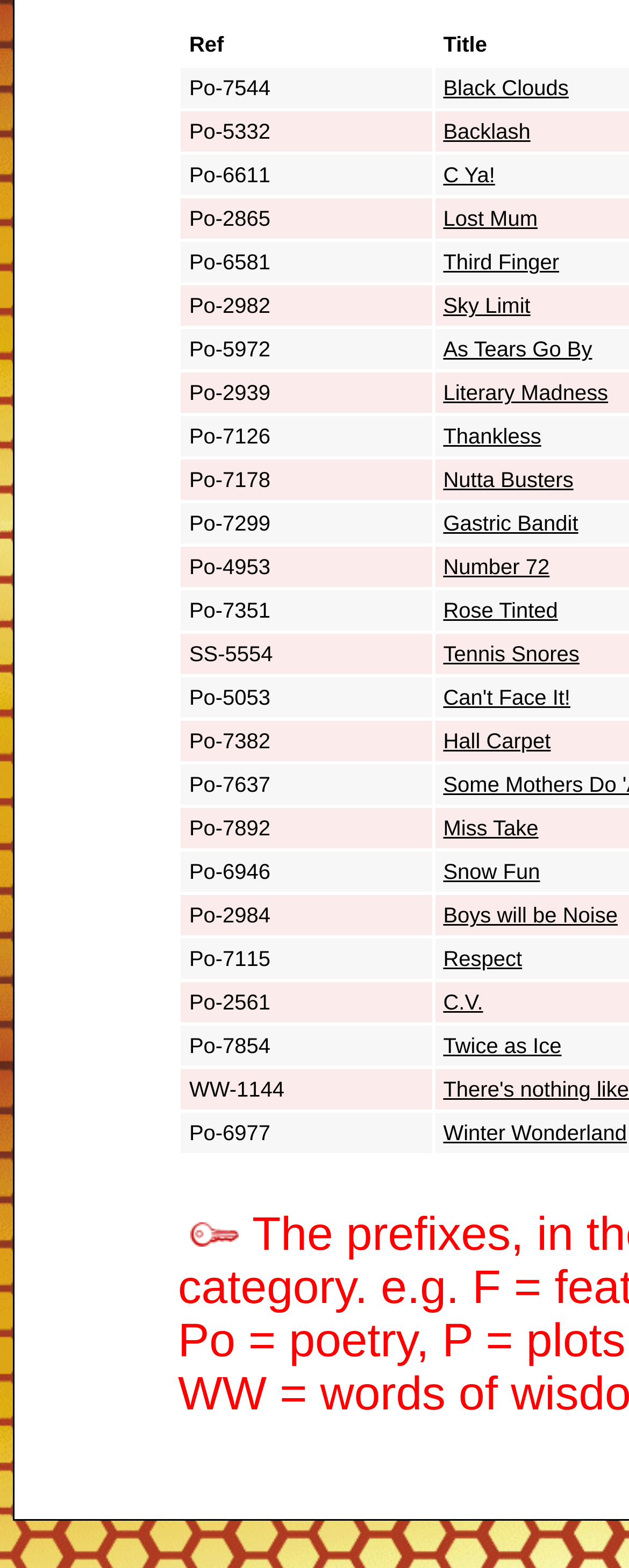Please specify the bounding box coordinates in the format (top-left x, top-left y, bottom-right x, bottom-right y), with values ranging from 0 to 1. Identify the bounding box for the UI component described as follows: Respect

[0.714, 0.609, 0.84, 0.625]